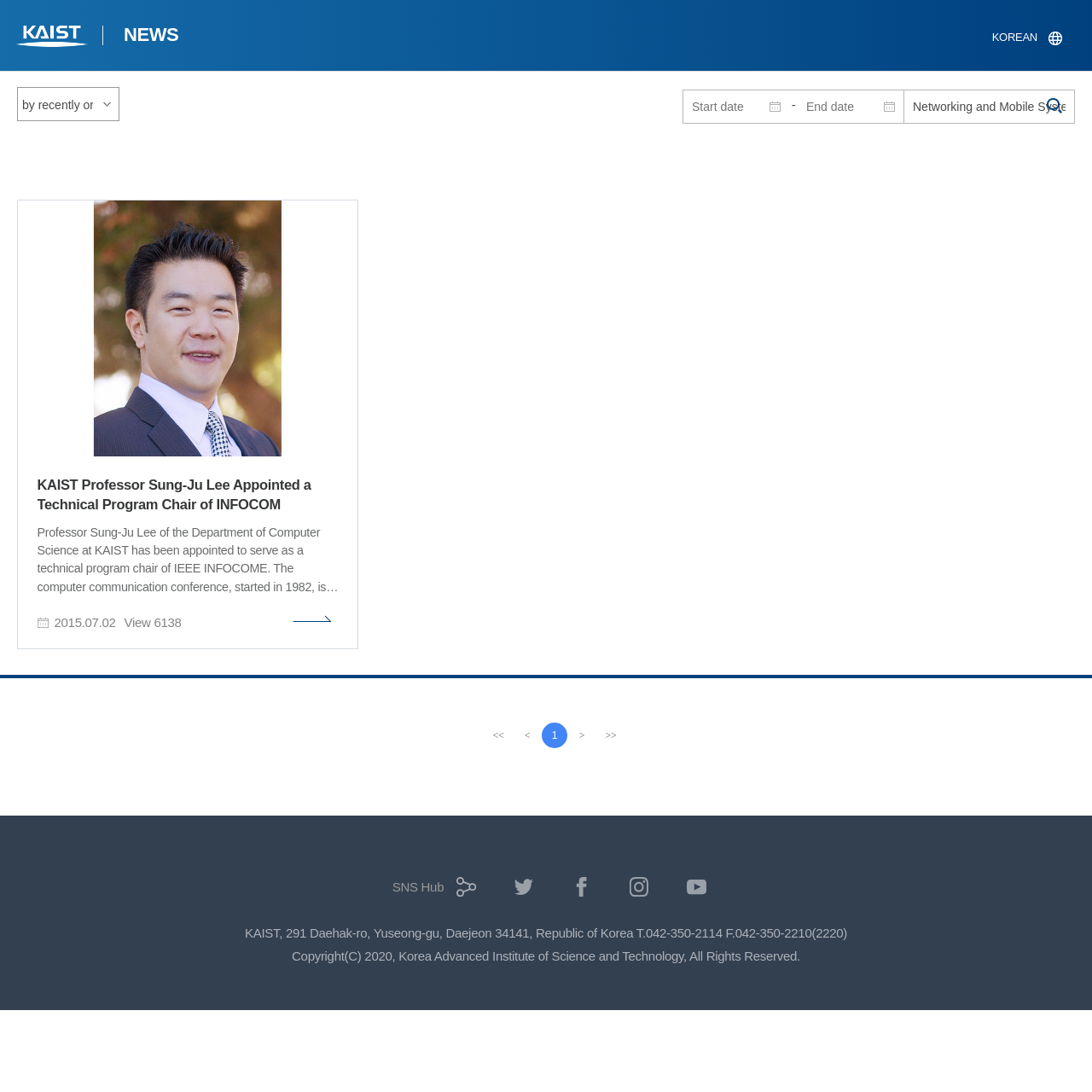Please identify the bounding box coordinates for the region that you need to click to follow this instruction: "Search for a keyword".

[0.836, 0.083, 0.976, 0.112]